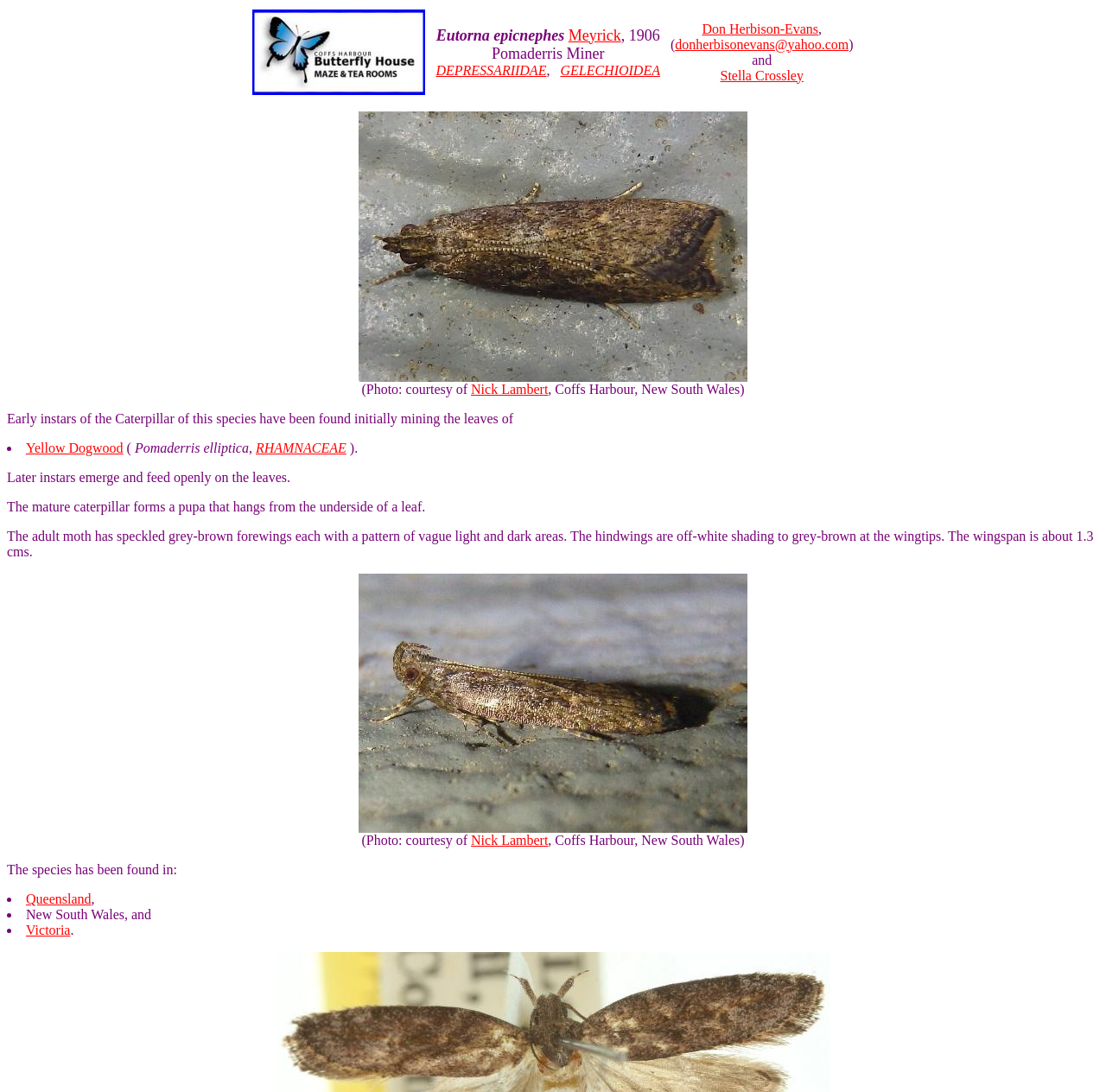What is the species of moth described on this webpage?
Ensure your answer is thorough and detailed.

The webpage is focused on a specific species of moth, and the title of the webpage is 'Eutorna epicnephes'. This title is also mentioned in the image description and other parts of the webpage, indicating that the webpage is about this species of moth.